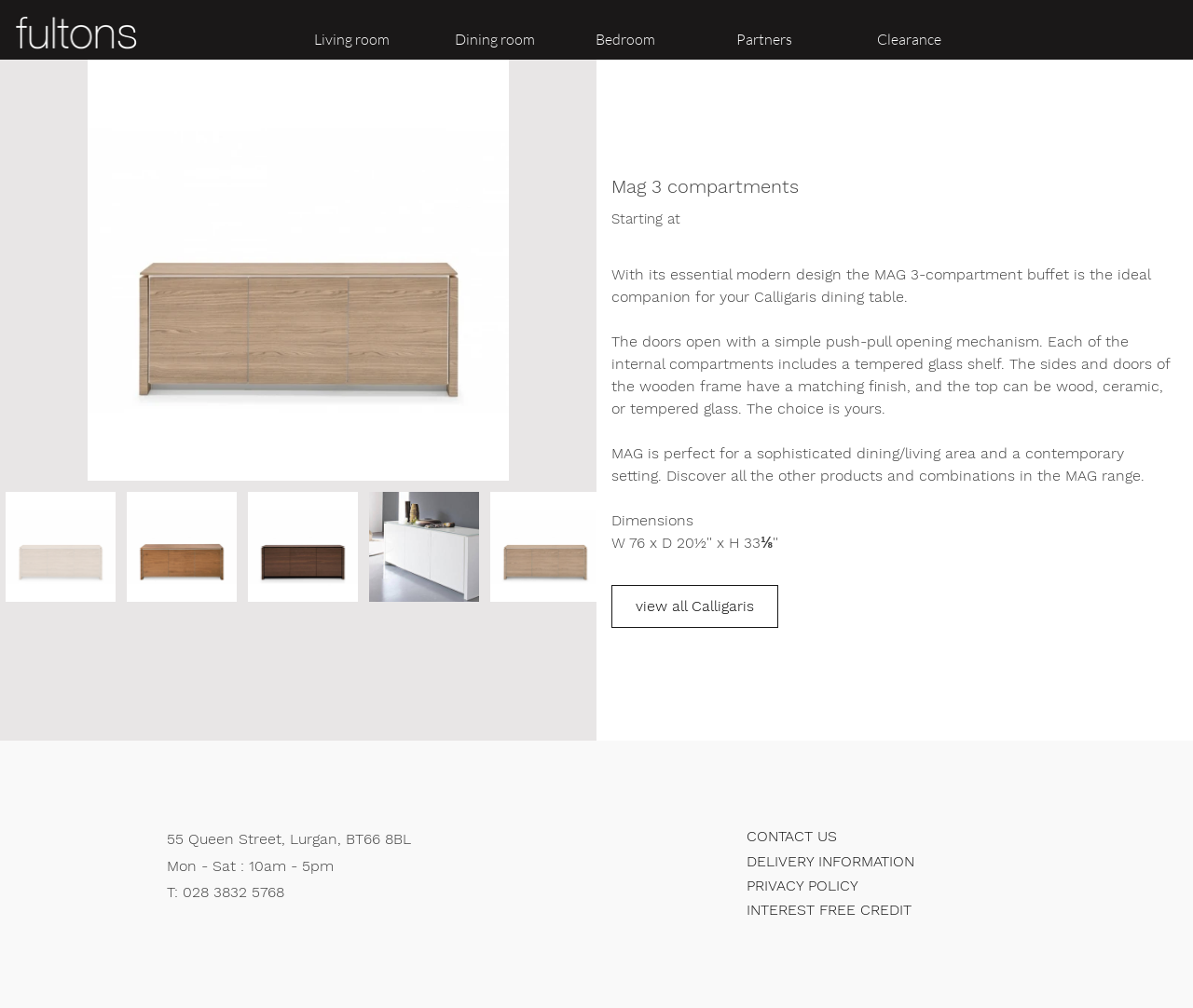Identify the coordinates of the bounding box for the element that must be clicked to accomplish the instruction: "View product details of Mag 3 compartments".

[0.5, 0.059, 1.0, 0.735]